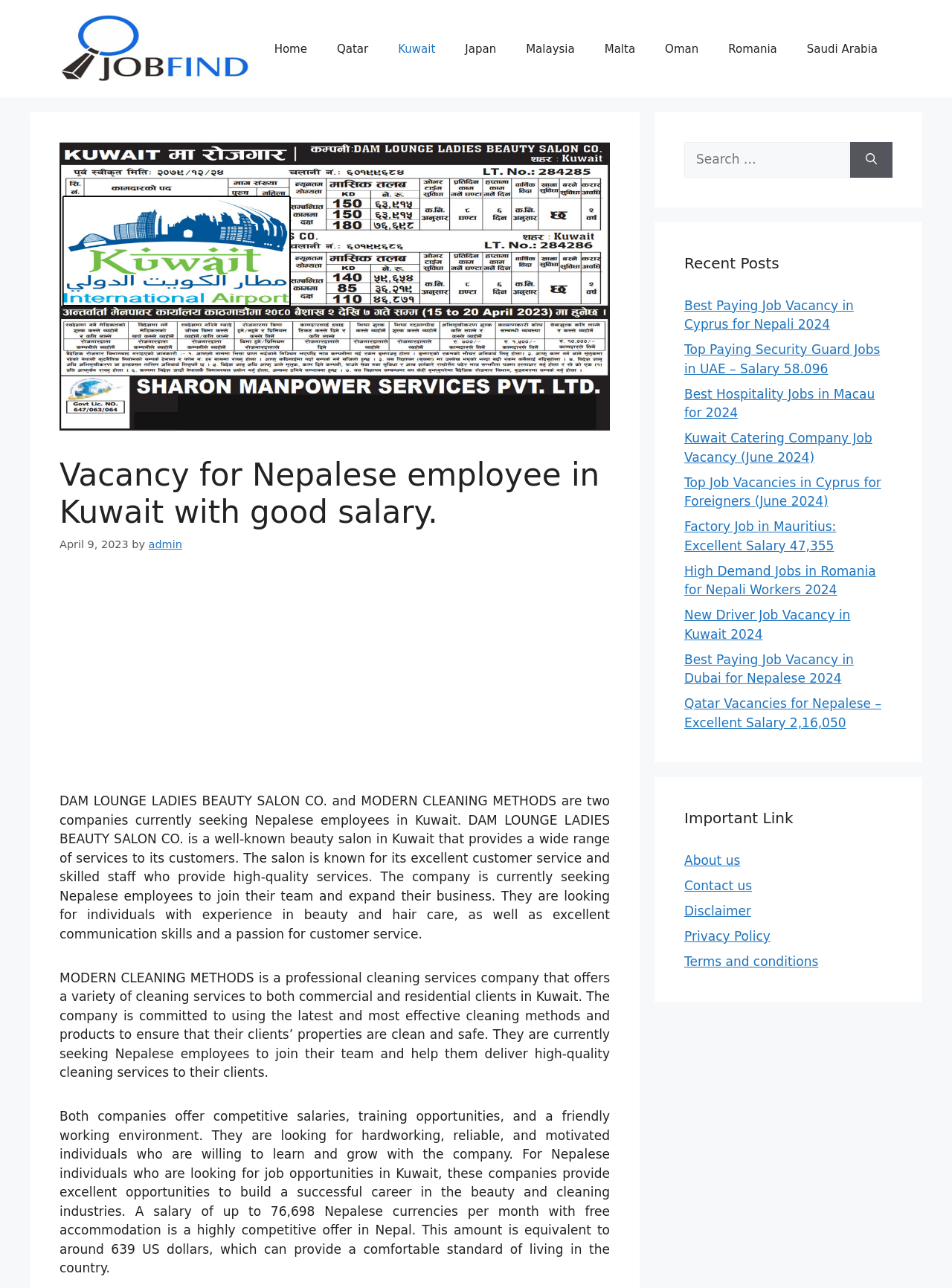Find the bounding box coordinates of the area to click in order to follow the instruction: "Read about DAM LOUNGE LADIES BEAUTY SALON CO.".

[0.062, 0.616, 0.641, 0.731]